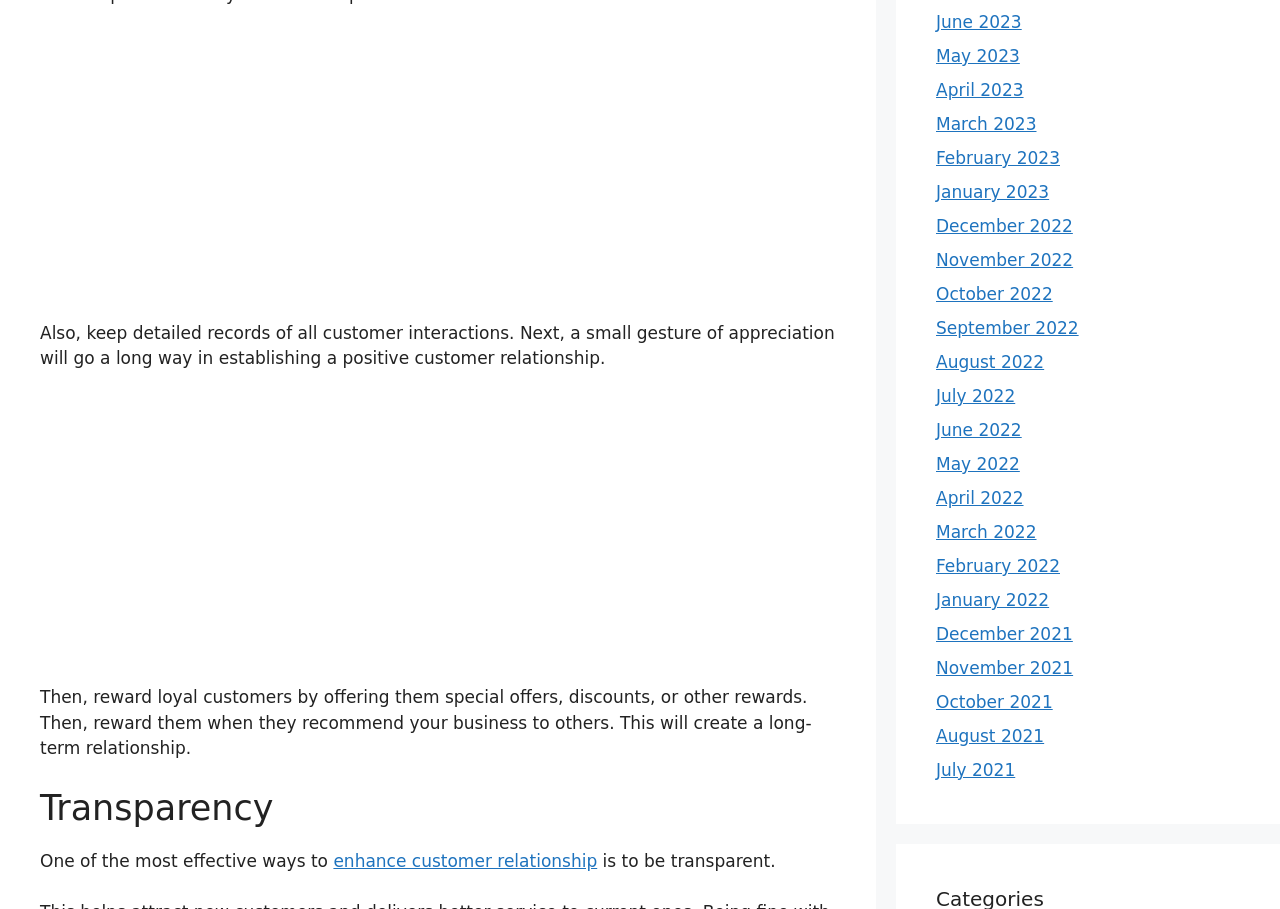Predict the bounding box of the UI element based on this description: "December 2022".

[0.731, 0.238, 0.838, 0.26]